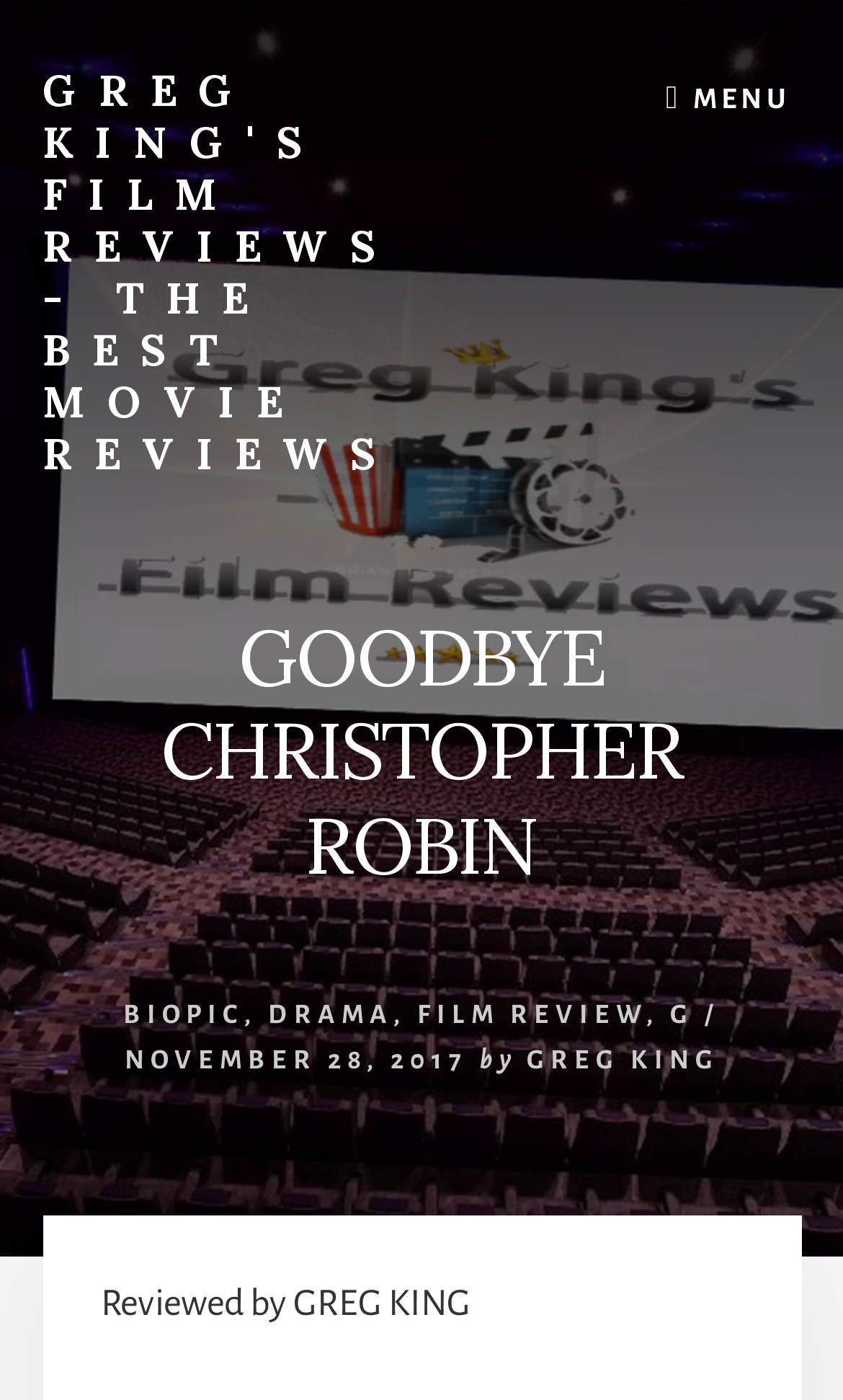What is the genre of the film?
Using the image as a reference, give a one-word or short phrase answer.

BIOPIC, DRAMA